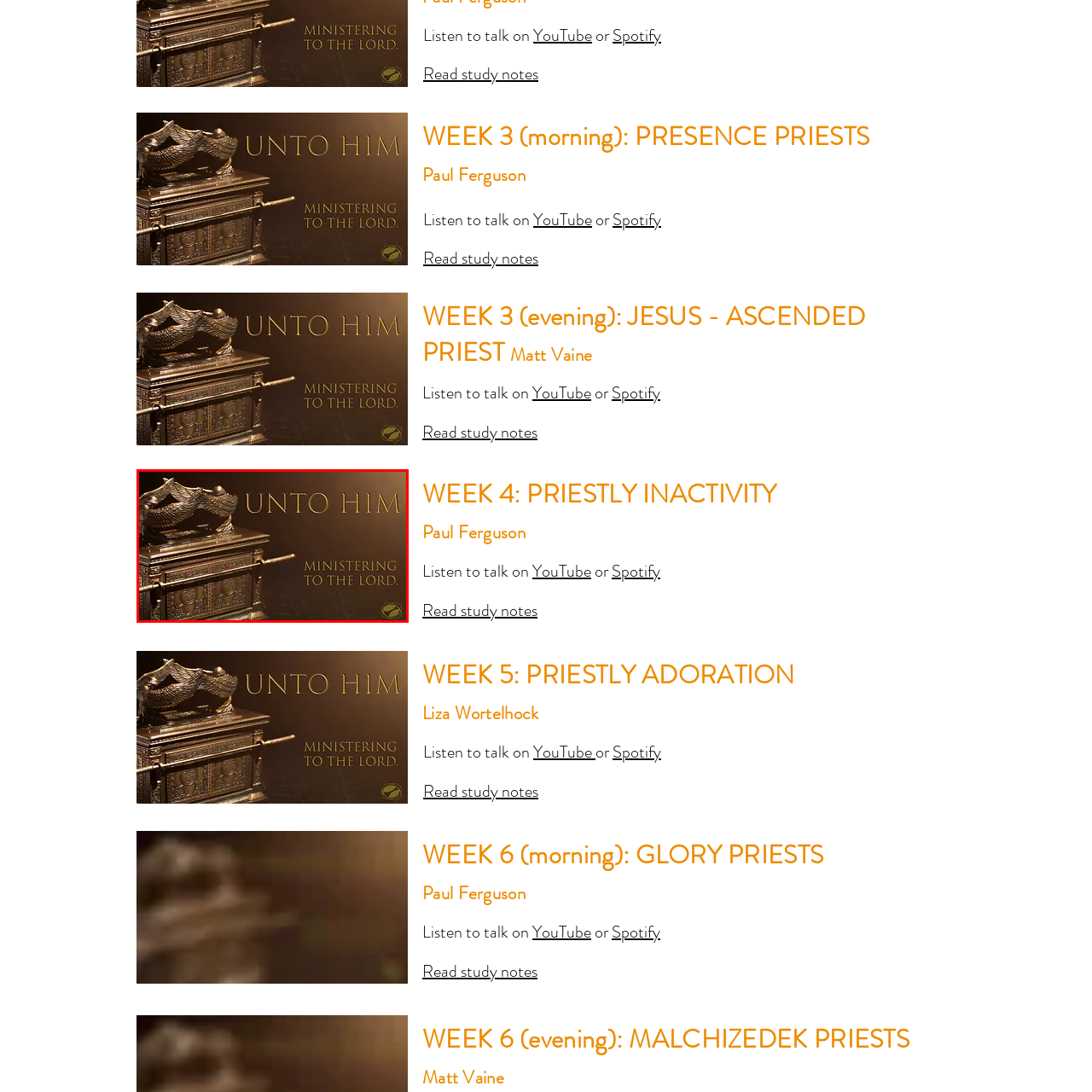View the part of the image marked by the red boundary and provide a one-word or short phrase answer to this question: 
What is the artifact adorned with?

Two angelic figures with outspread wings